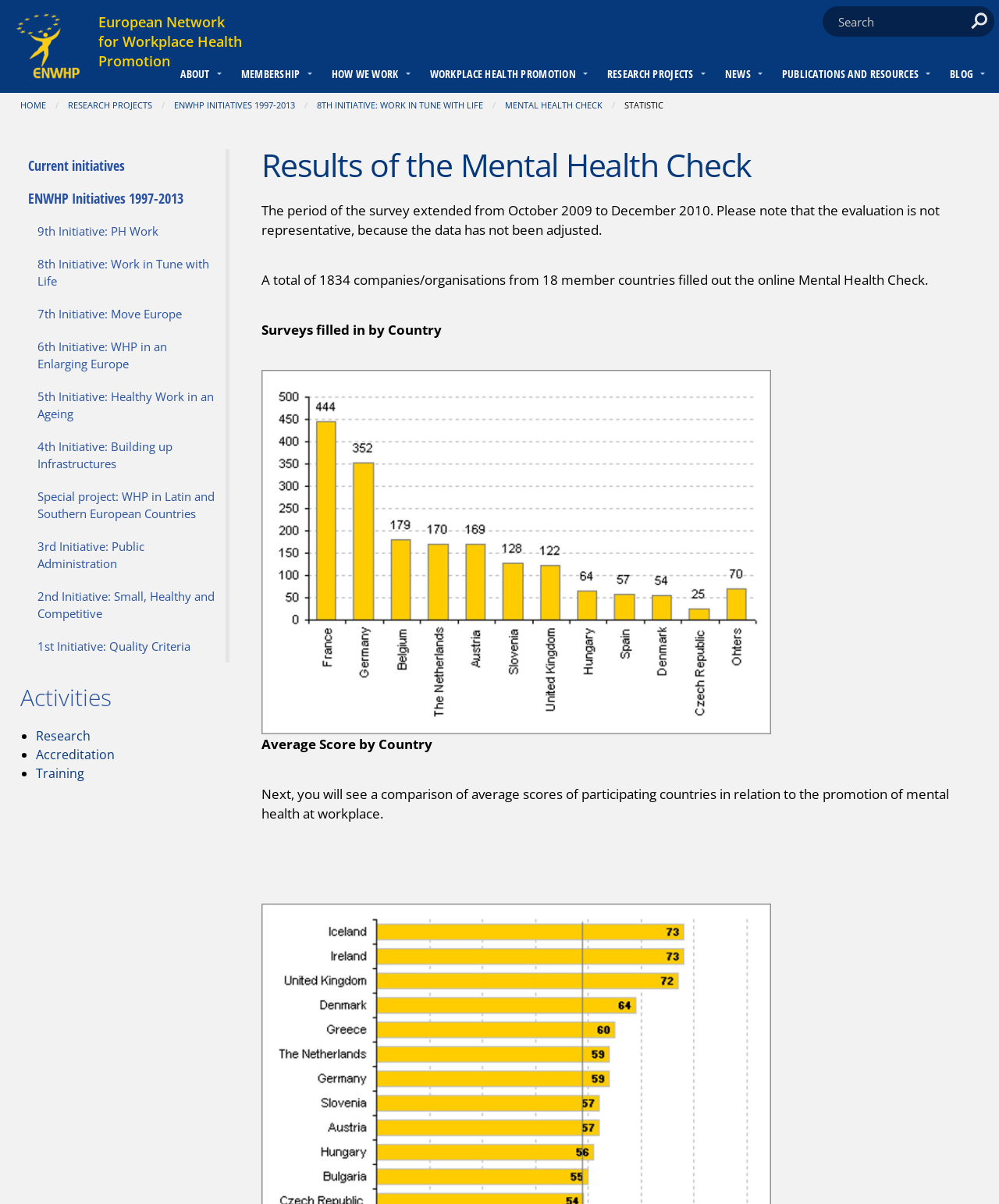Determine the bounding box coordinates of the clickable element to achieve the following action: 'Go to About page'. Provide the coordinates as four float values between 0 and 1, formatted as [left, top, right, bottom].

[0.165, 0.049, 0.226, 0.077]